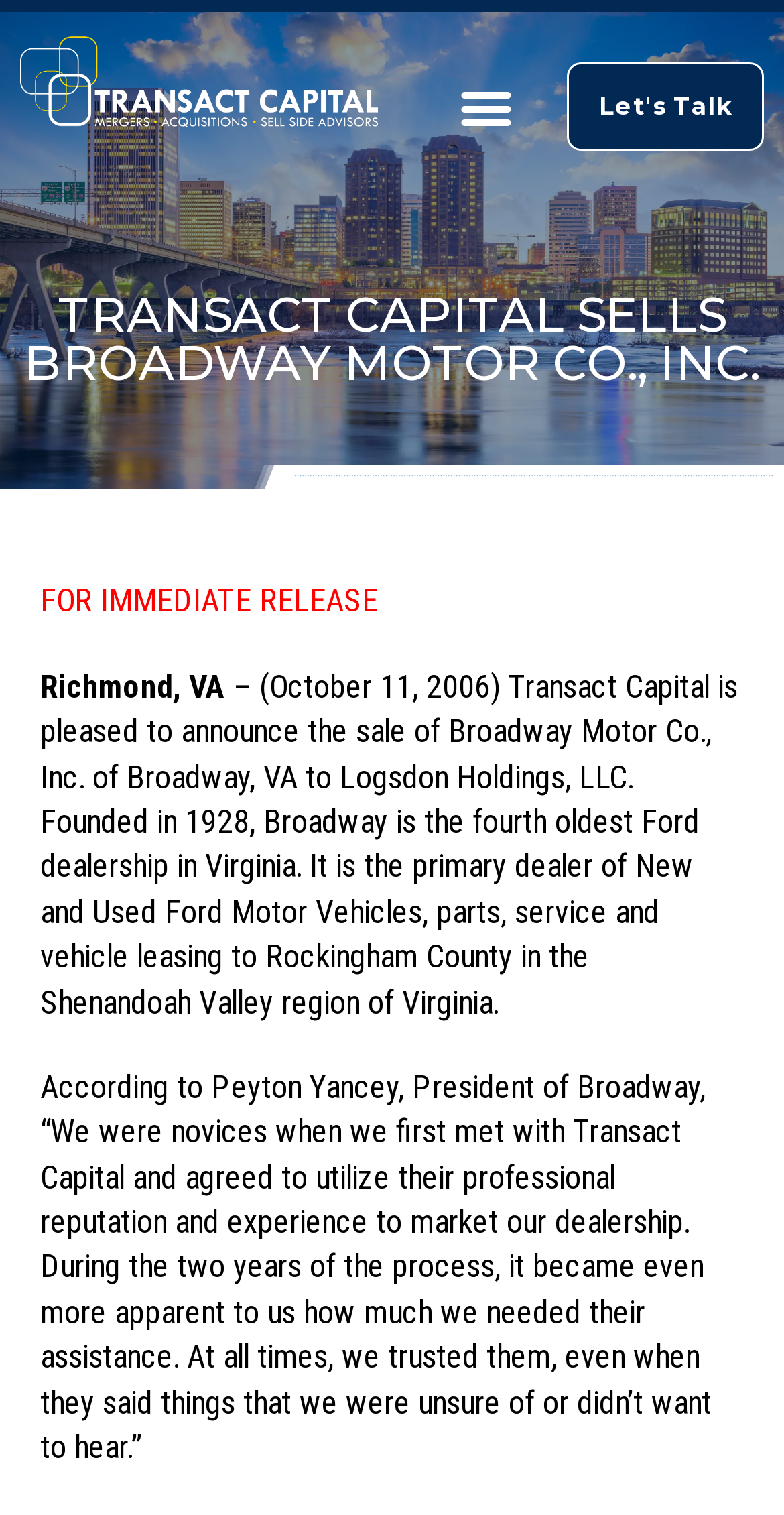Determine the bounding box coordinates for the UI element matching this description: "Menu".

[0.568, 0.043, 0.672, 0.097]